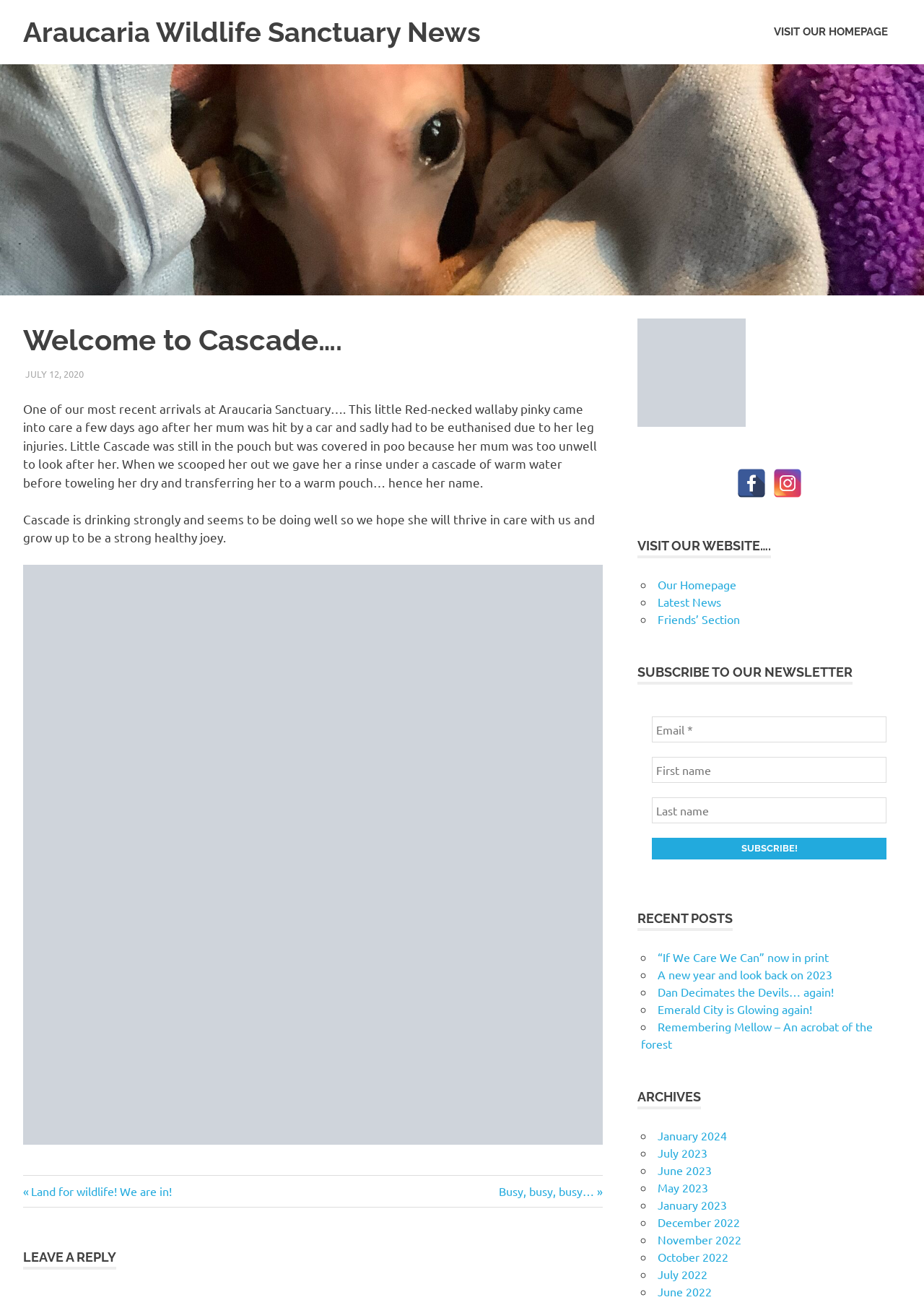Please find the bounding box coordinates of the clickable region needed to complete the following instruction: "Click the 'SUBMIT' button". The bounding box coordinates must consist of four float numbers between 0 and 1, i.e., [left, top, right, bottom].

None